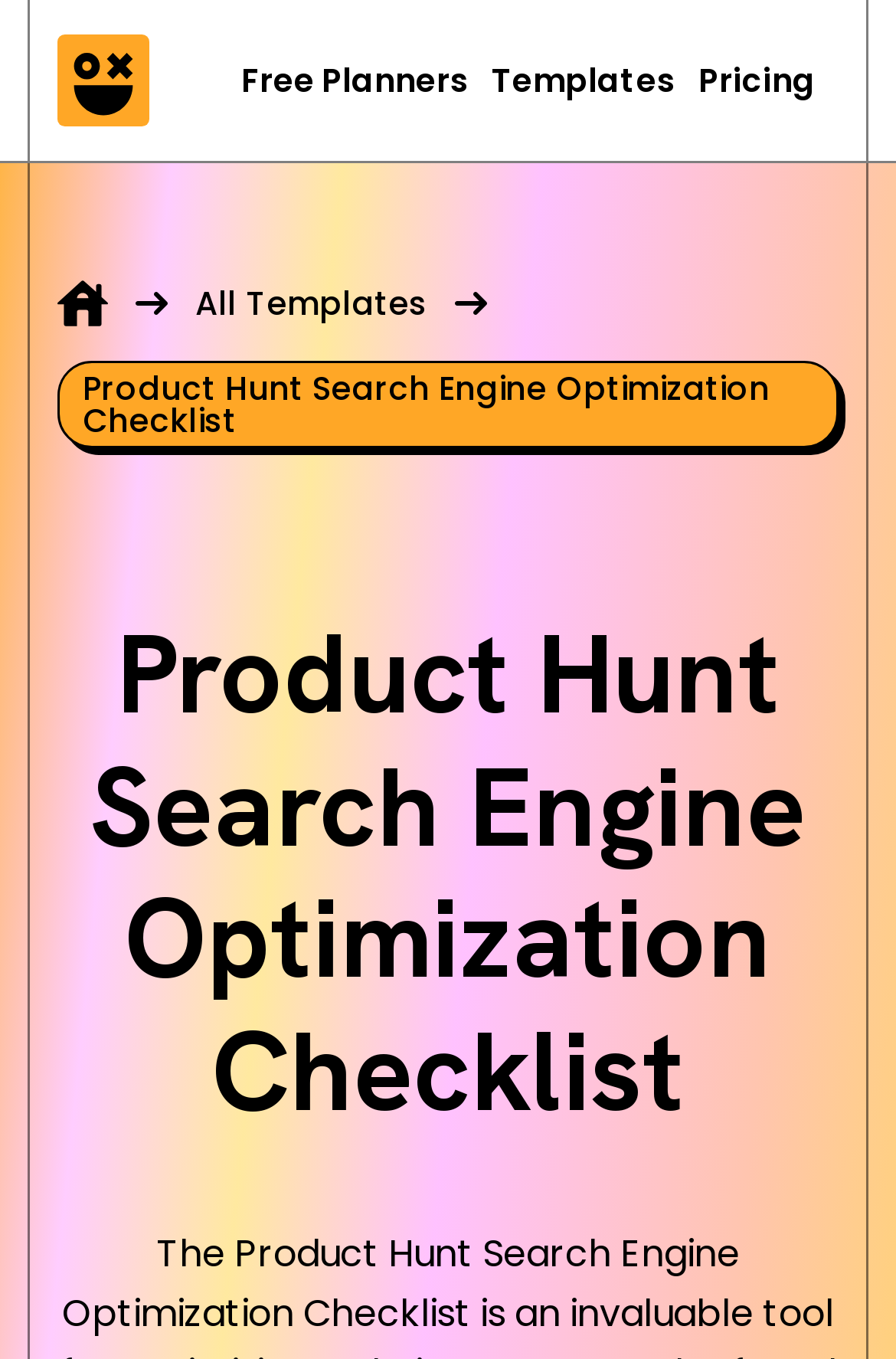Identify the bounding box for the described UI element: "Pricing".

[0.779, 0.041, 0.91, 0.077]